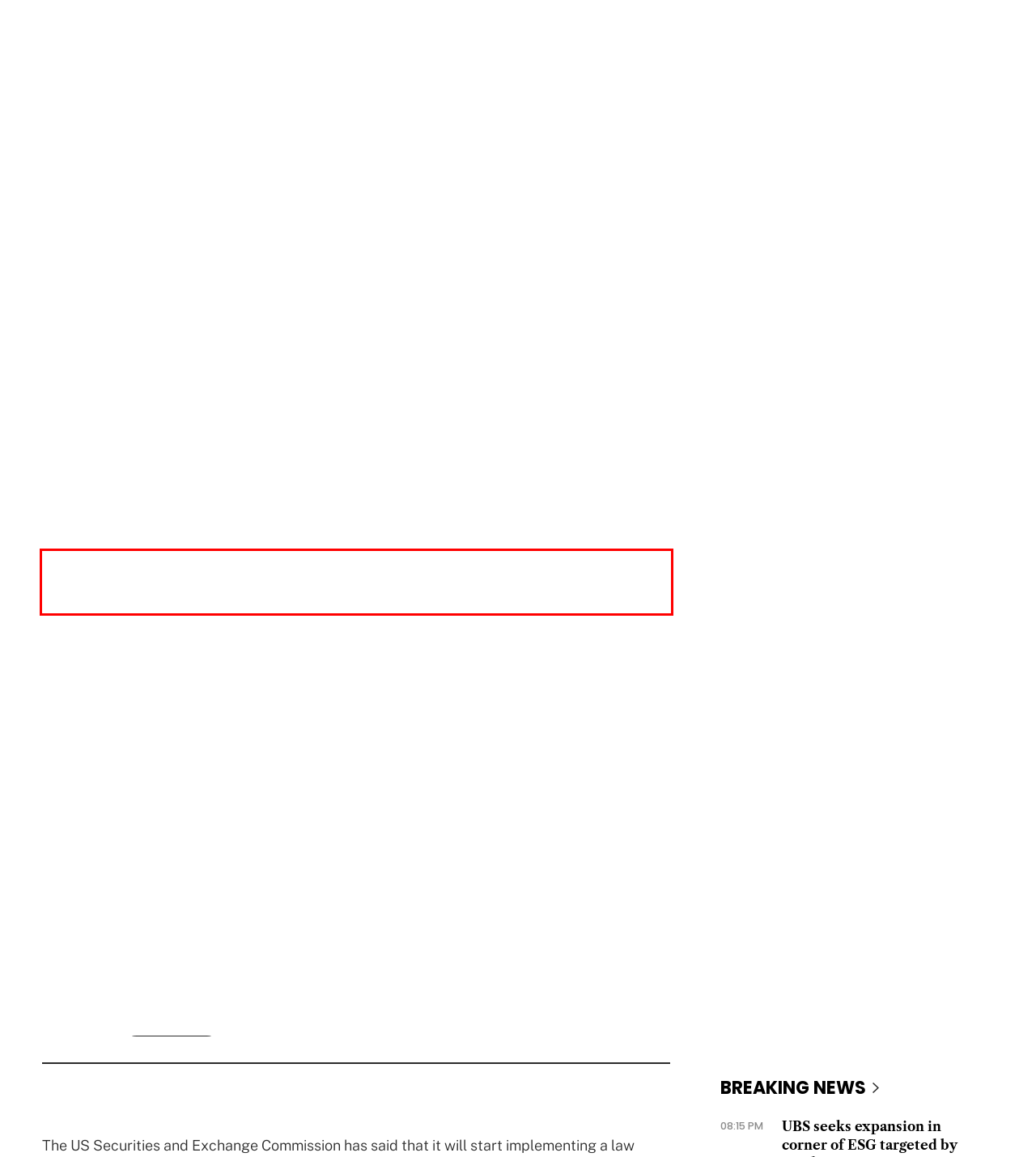You have a screenshot with a red rectangle around a UI element. Recognize and extract the text within this red bounding box using OCR.

One of Trip.com's American depositary shares is equivalent to one ordinary share. The shares are due to start trading in Hong Kong on April 19. An external representative for the company declined to comment.